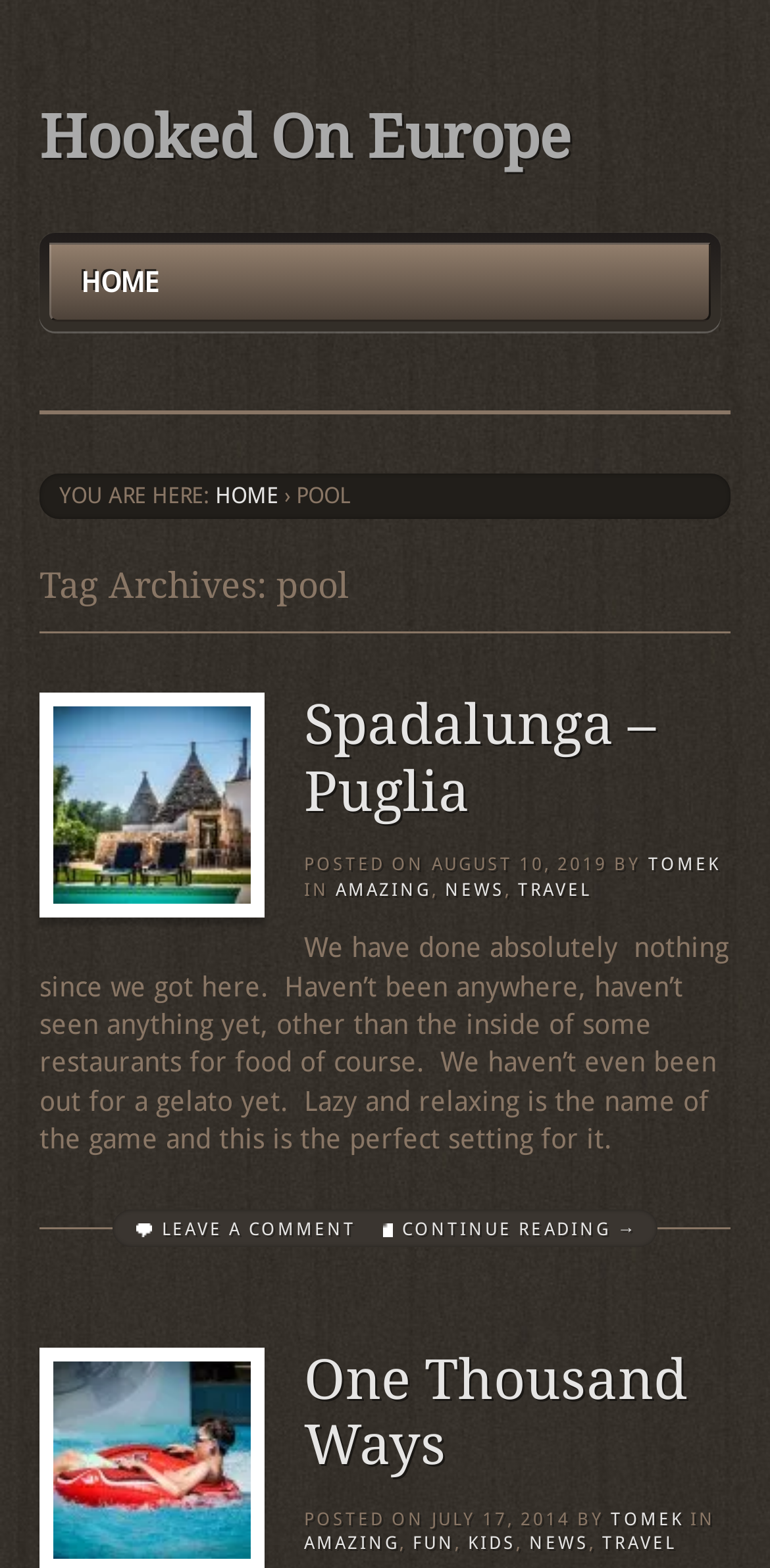Locate the primary heading on the webpage and return its text.

Hooked On Europe